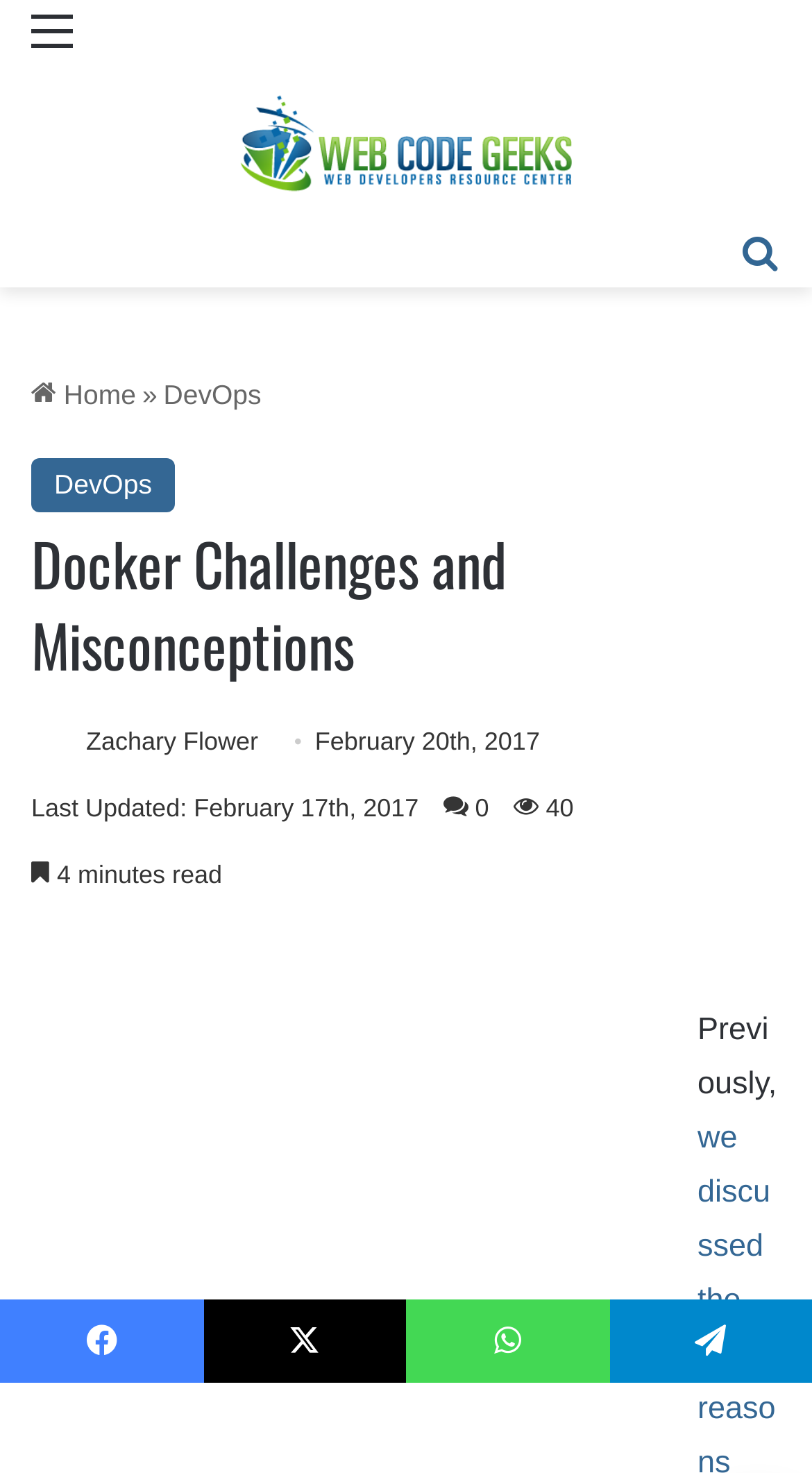Please provide a one-word or short phrase answer to the question:
How long does it take to read the article?

4 minutes